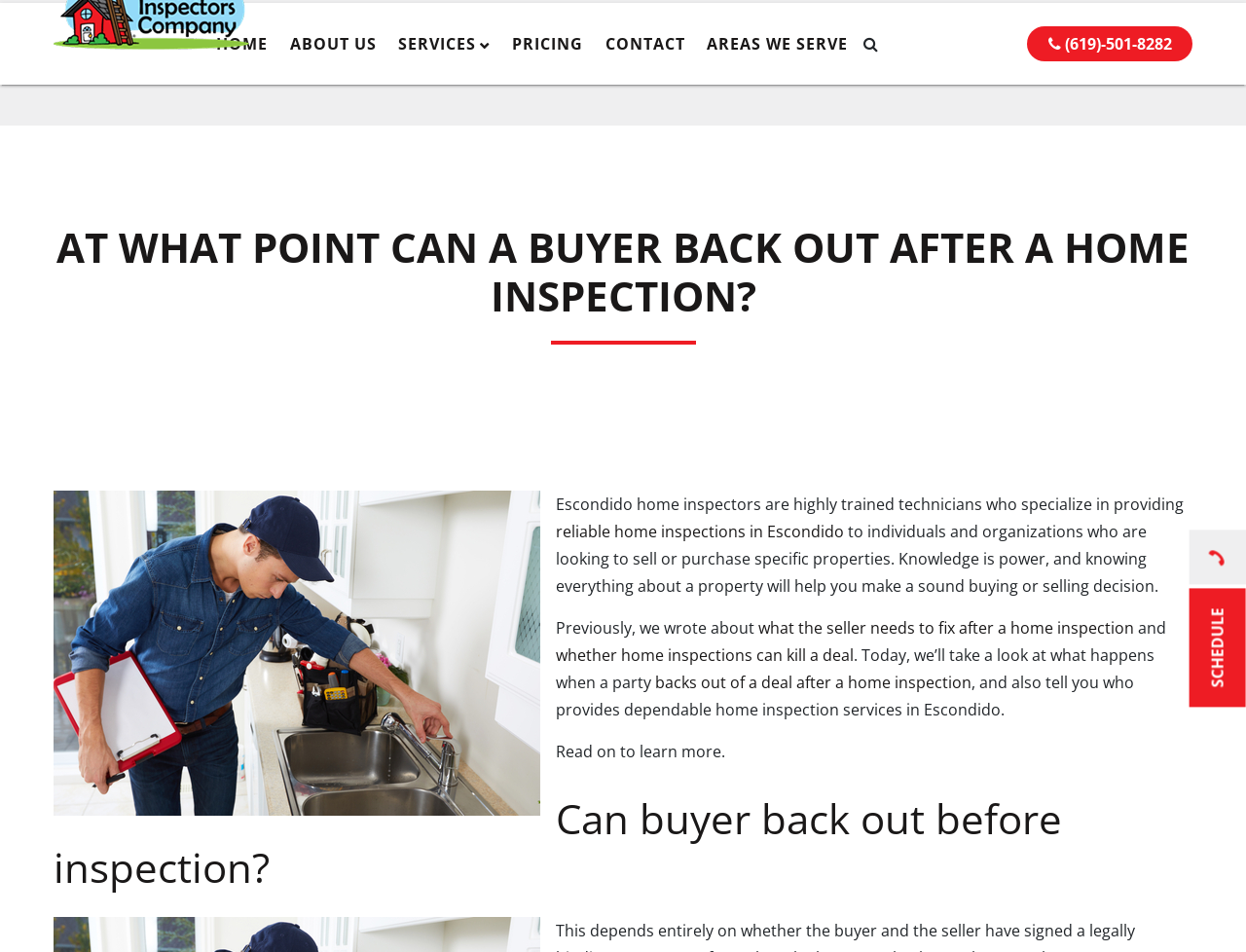Extract the bounding box coordinates for the UI element described as: "ICIMOD(link is external)".

None